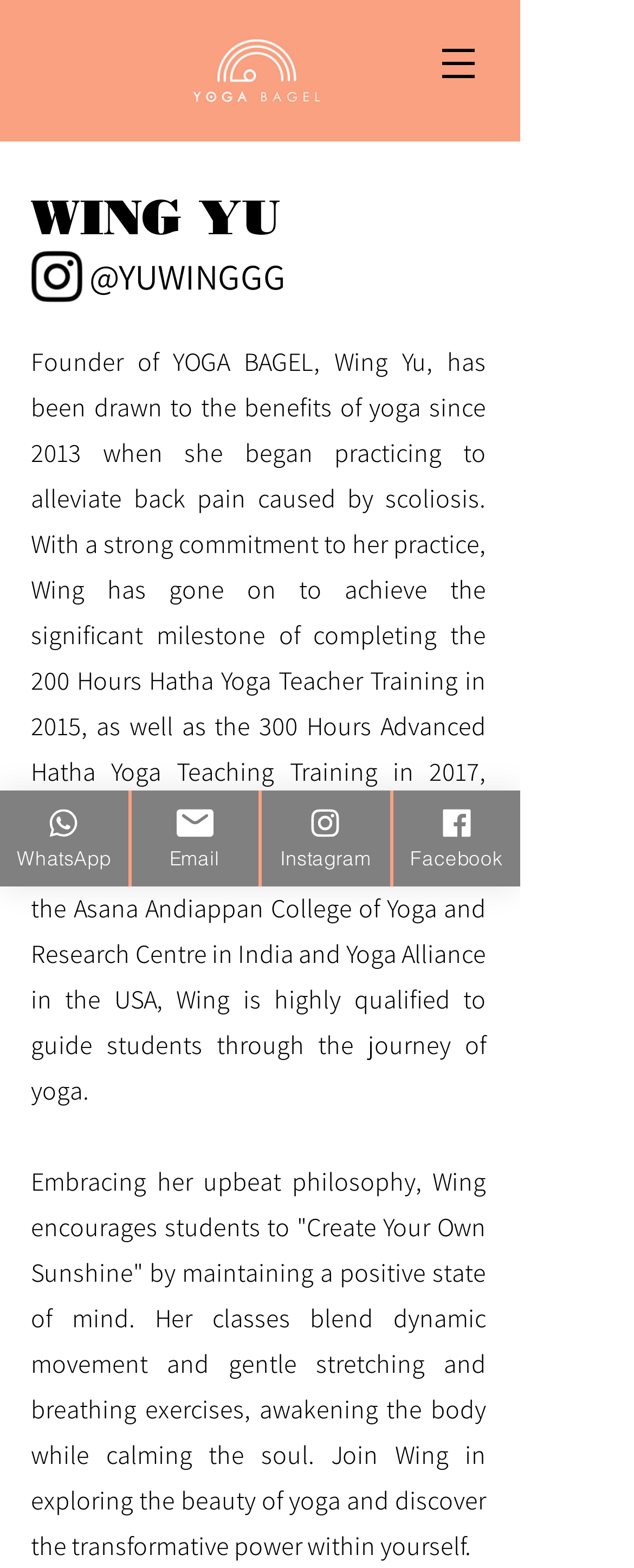What is the philosophy encouraged by Wing Yu in her yoga classes?
Please provide a detailed and comprehensive answer to the question.

The answer can be found in the paragraph that describes Wing Yu's teaching style, which mentions her philosophy of encouraging students to 'Create Your Own Sunshine' by maintaining a positive state of mind.